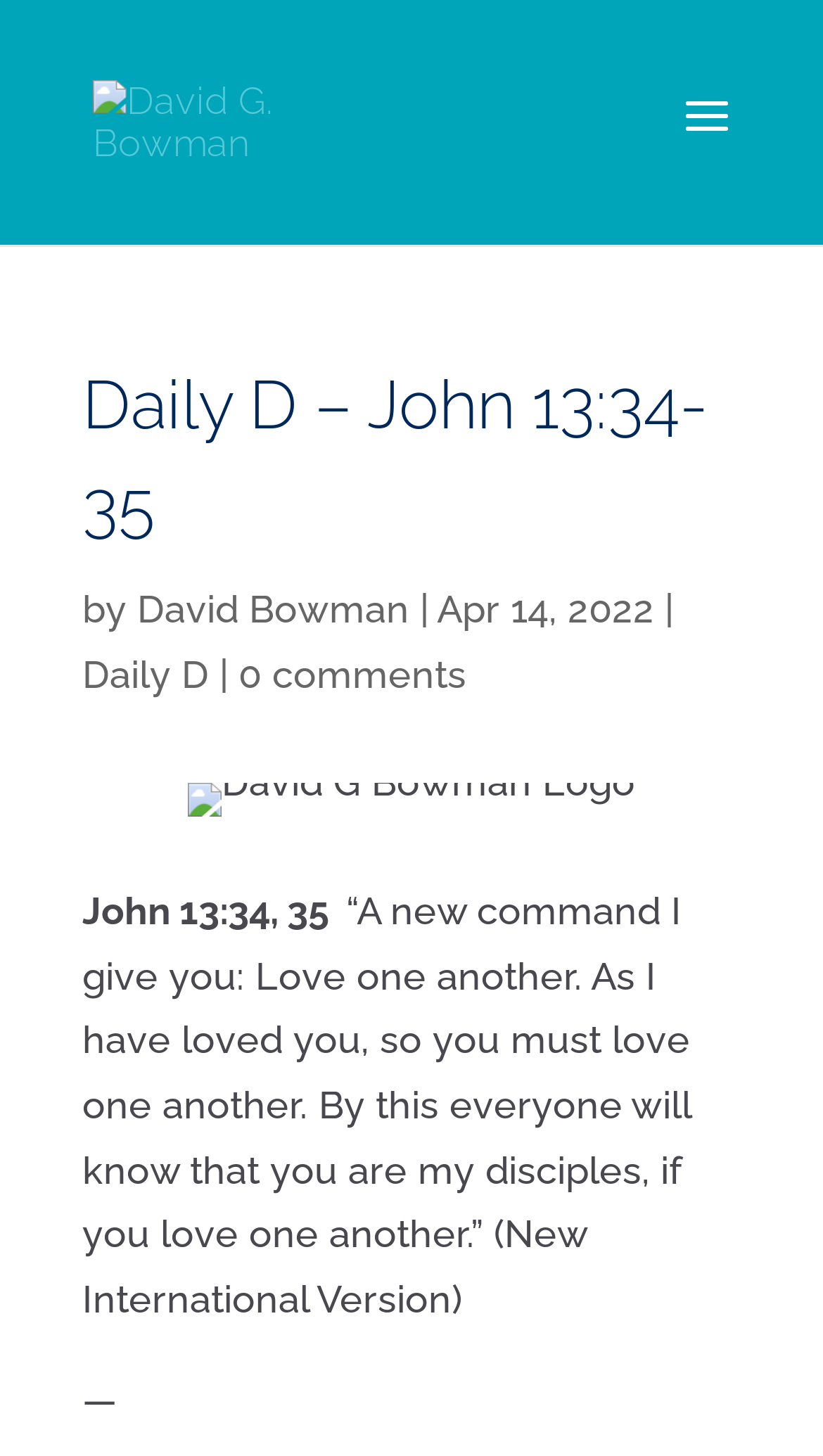Extract the bounding box coordinates for the described element: "David Bowman". The coordinates should be represented as four float numbers between 0 and 1: [left, top, right, bottom].

[0.167, 0.403, 0.497, 0.433]